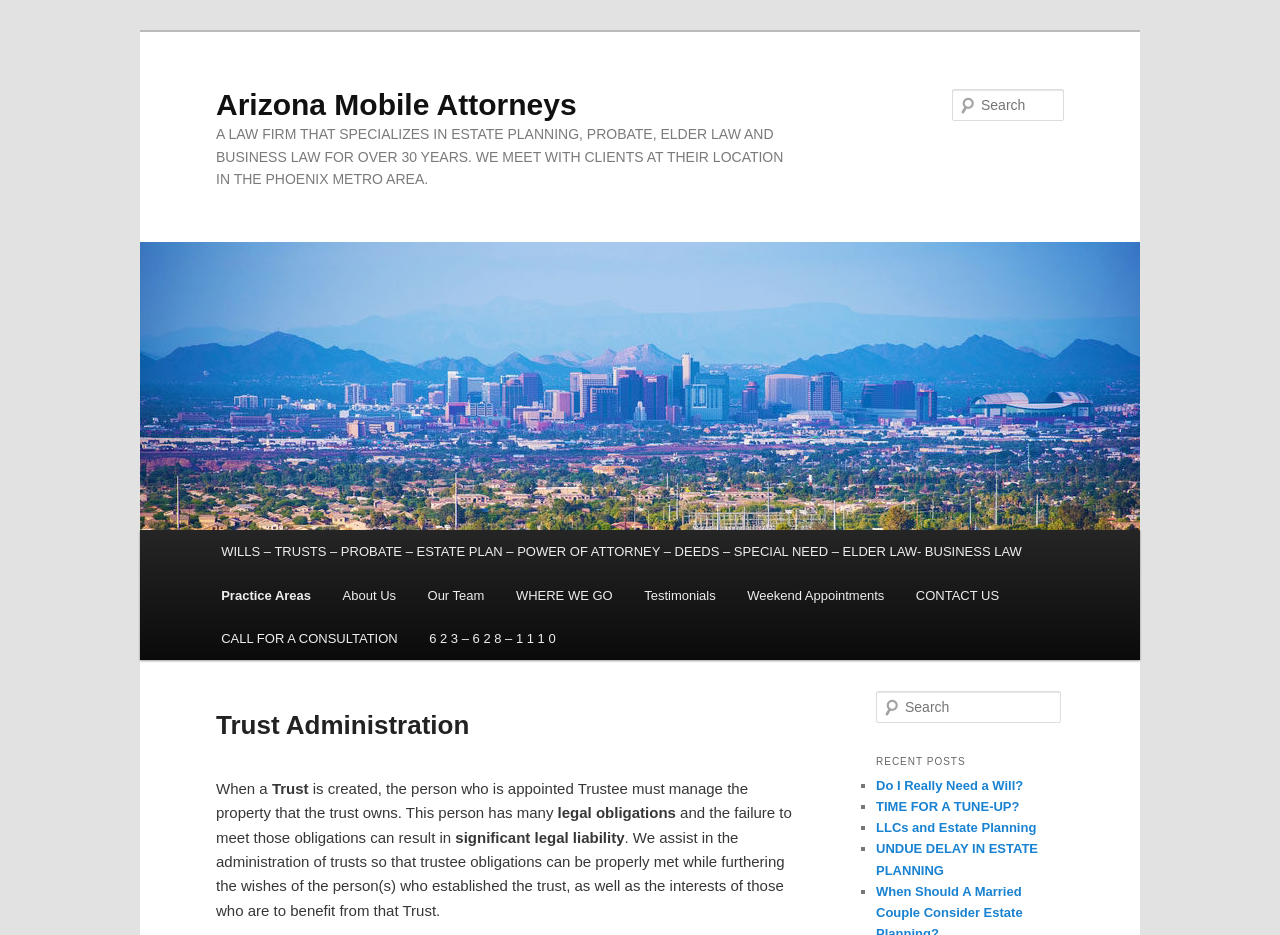Can you provide the bounding box coordinates for the element that should be clicked to implement the instruction: "Search for a topic"?

[0.744, 0.095, 0.831, 0.129]